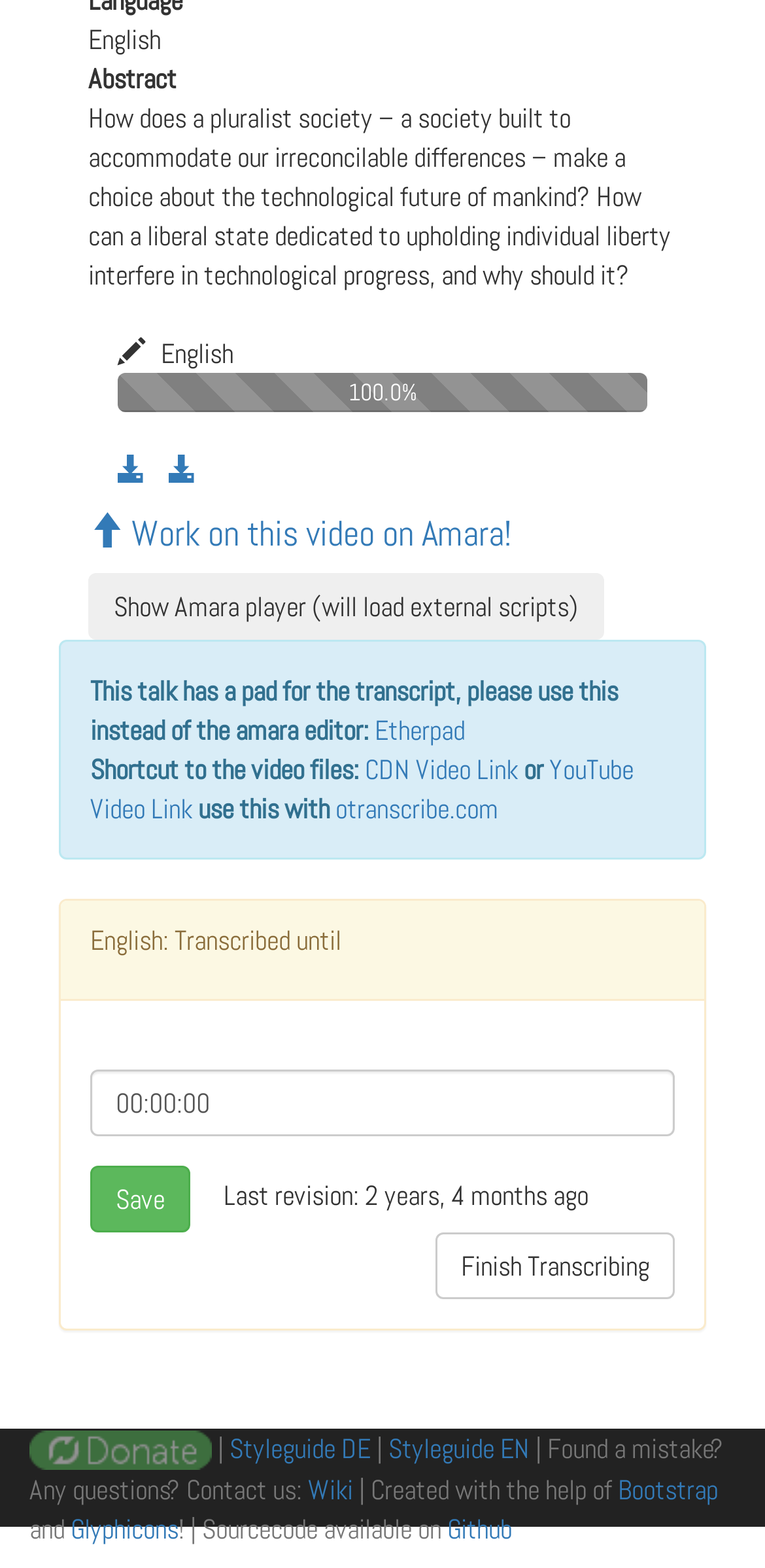Please identify the bounding box coordinates of the area that needs to be clicked to fulfill the following instruction: "Click the 'Etherpad' link."

[0.49, 0.454, 0.608, 0.476]